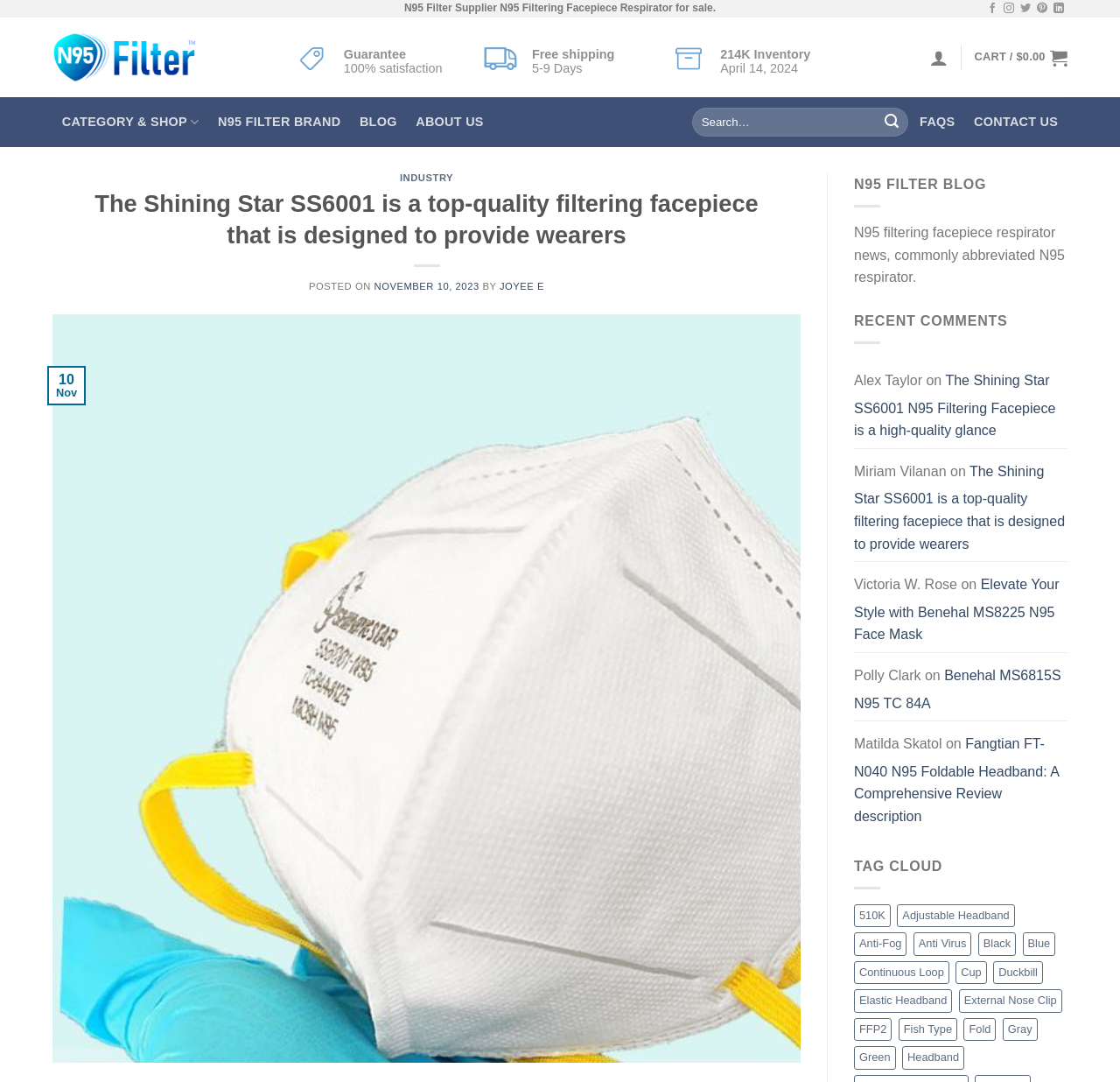How many days does the free shipping take?
Please give a detailed and elaborate explanation in response to the question.

I found the answer by looking at the section that lists the benefits of the product, where it says 'Free shipping' and '5-9 Days' below it. This indicates that the free shipping takes 5 to 9 days.